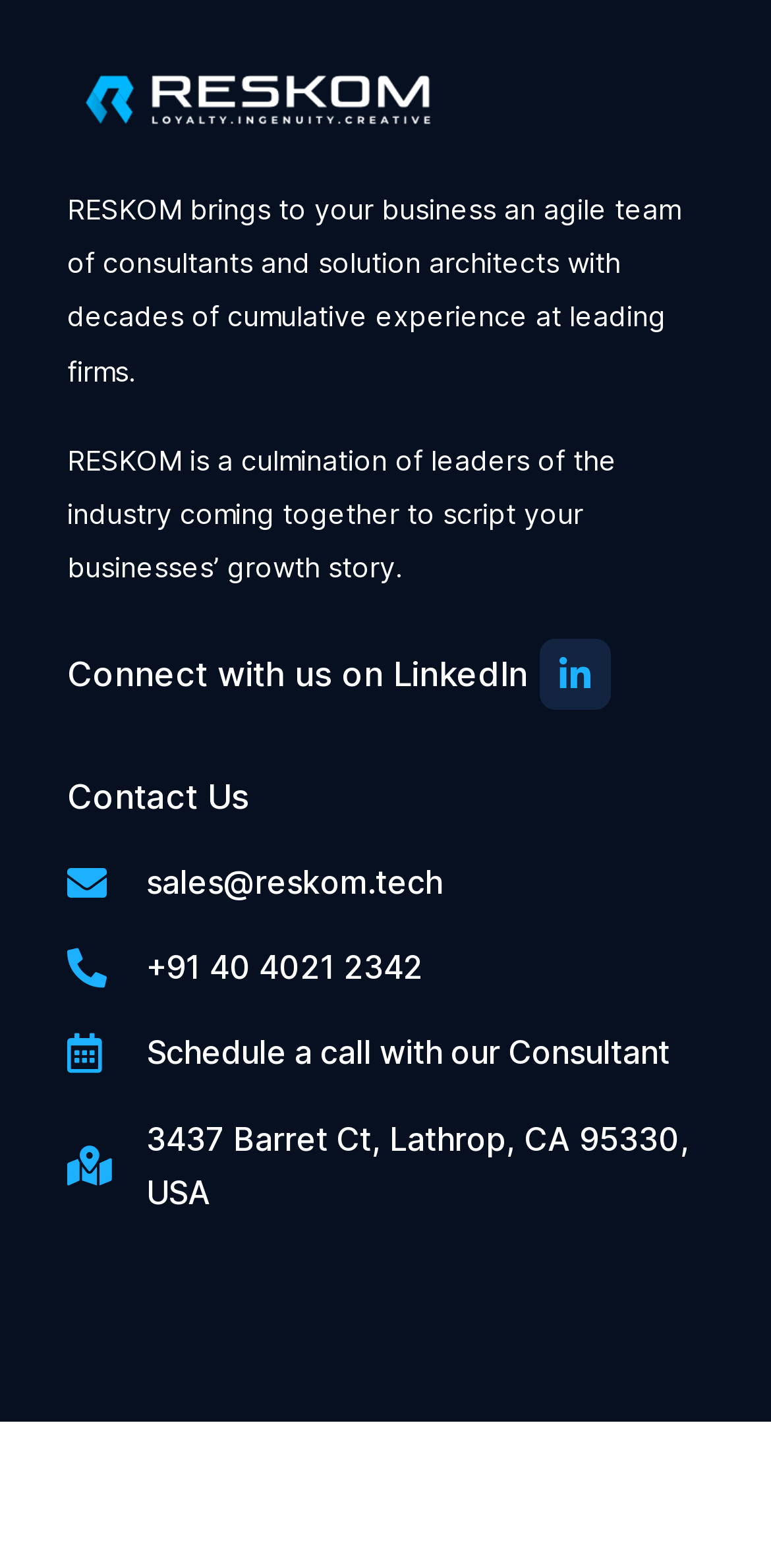Give a one-word or short-phrase answer to the following question: 
Where is RESKOM located?

Lathrop, CA, USA